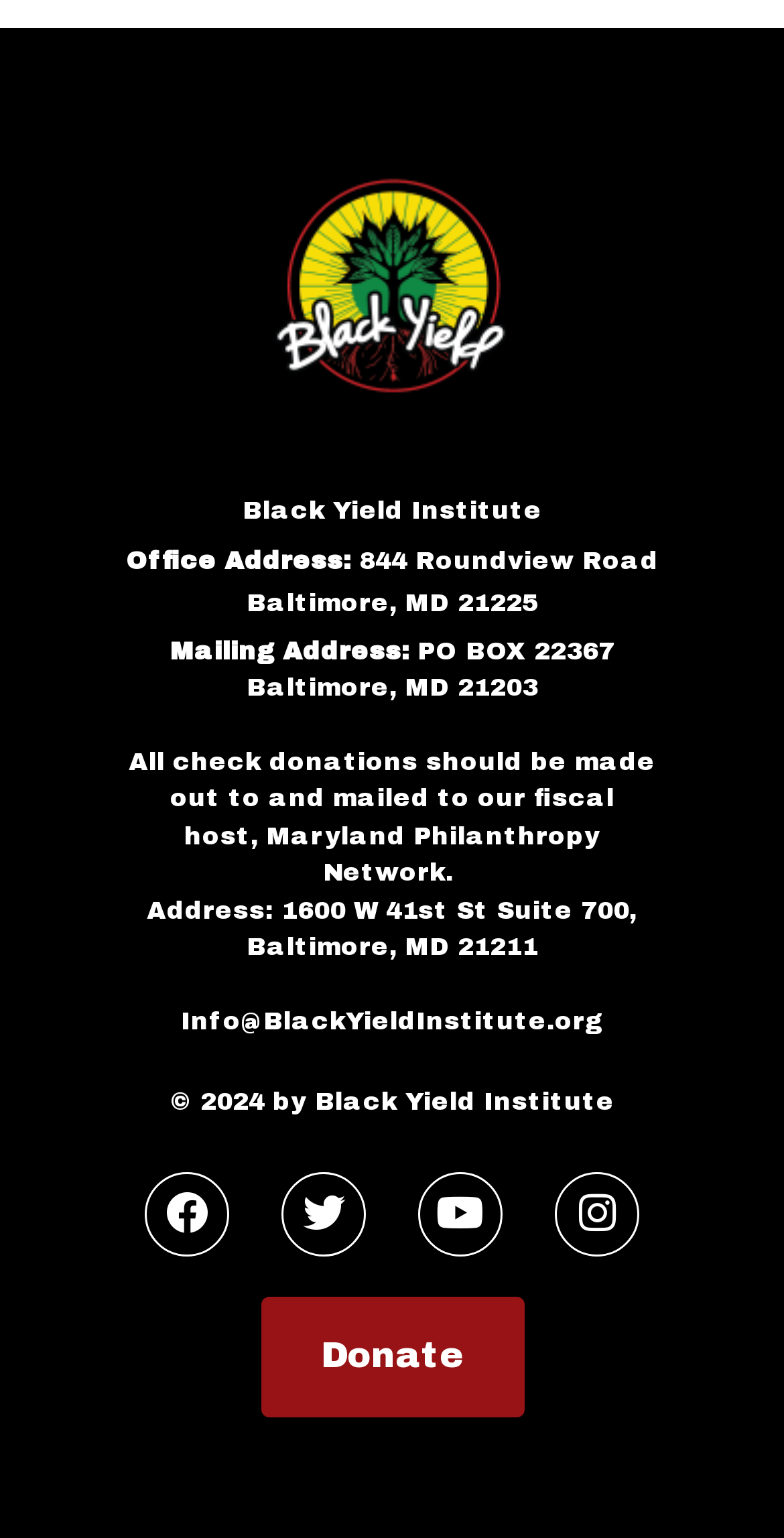What social media platforms does the organization have?
Using the image, provide a concise answer in one word or a short phrase.

Facebook, Twitter, Youtube, Instagram